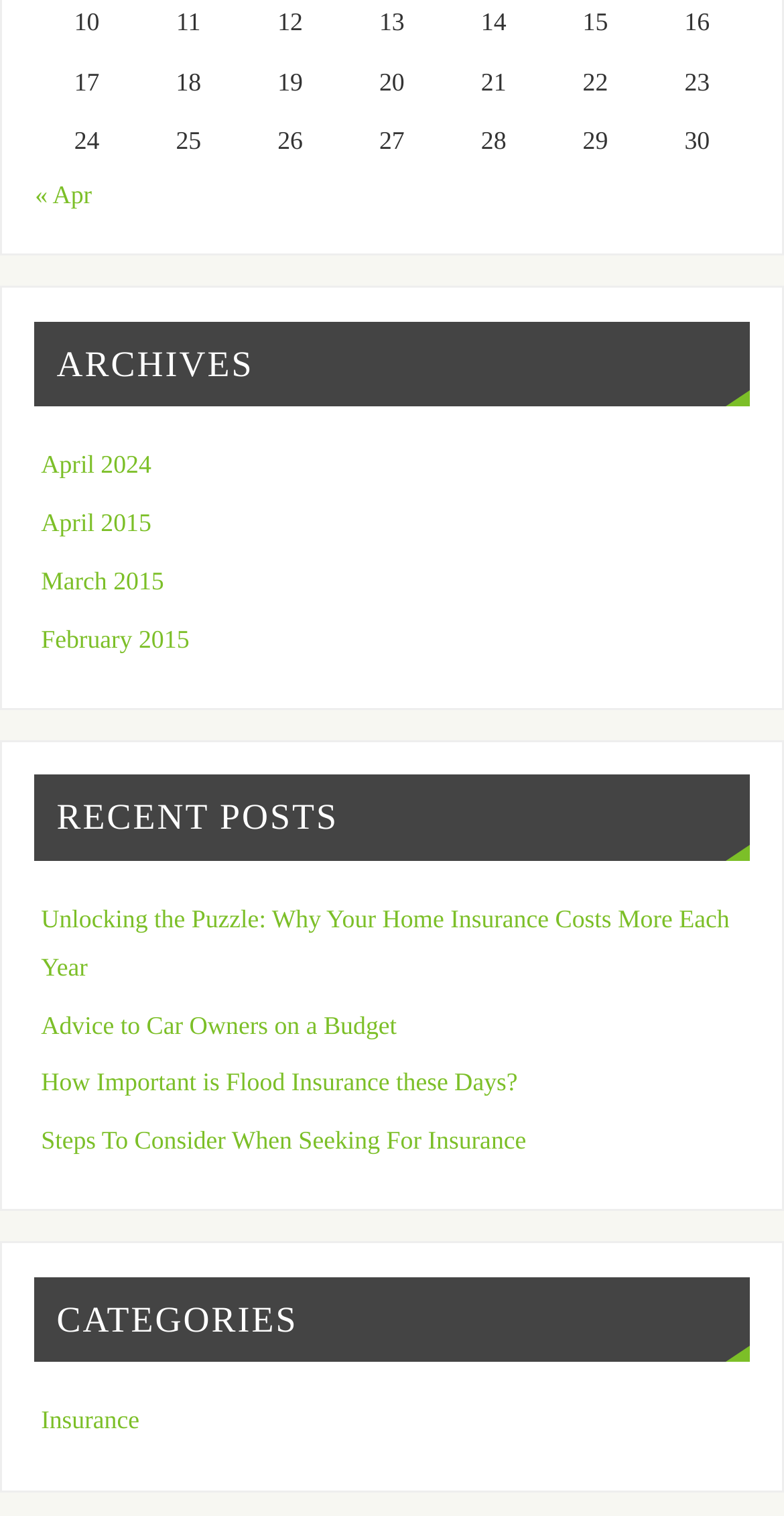Please identify the coordinates of the bounding box that should be clicked to fulfill this instruction: "view recent post 'Unlocking the Puzzle: Why Your Home Insurance Costs More Each Year'".

[0.052, 0.597, 0.931, 0.647]